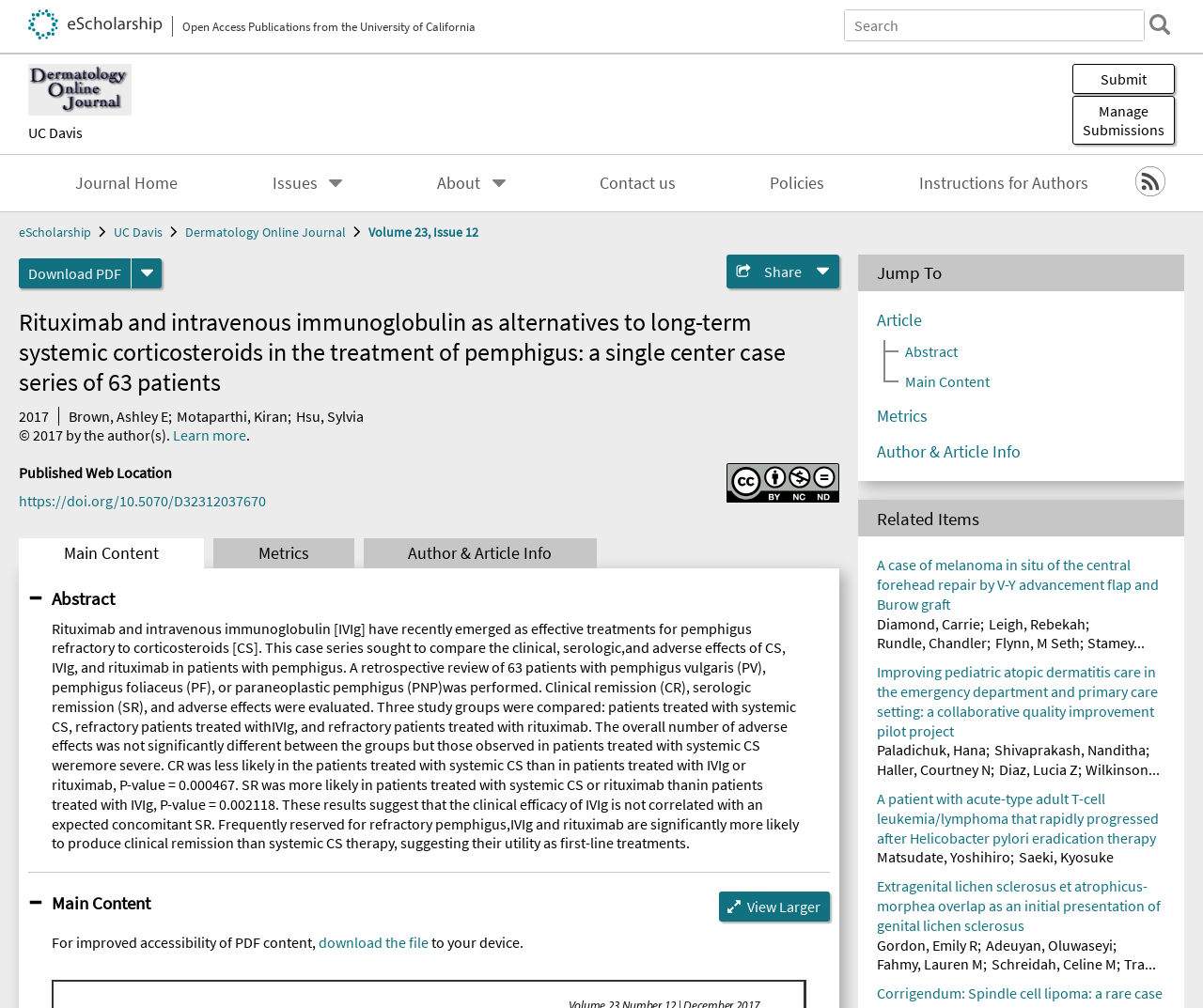Offer a detailed account of what is visible on the webpage.

This webpage appears to be a scholarly article published in the Dermatology Online Journal. At the top of the page, there is a banner with the journal's logo and a search box to search for articles on the eScholarship platform. Below the banner, there are links to the journal's home page, contact information, and policies.

The main content of the page is divided into several sections. The first section displays the article's title, "Rituximab and intravenous immunoglobulin as alternatives to long-term systemic corticosteroids in the treatment of pemphigus: a single center case series of 63 patients," and the authors' names, Brown, Ashley E; Motaparthi, Kiran; and Hsu, Sylvia. Below the title, there is a section with links to download the article in PDF format and to share it on various platforms.

The abstract of the article is located in the middle of the page, which summarizes the study's objective, methodology, and findings. The abstract is followed by a section with links to the article's main content, metrics, and author information.

On the right side of the page, there is a navigation menu with links to jump to different sections of the article, including the abstract, main content, metrics, and author information. Below the navigation menu, there is a section with related articles, including "A case of melanoma in situ of the central forehead repair by V-Y advancement flap and Burow graft" and "Improving pediatric atopic dermatitis care in the emergency department and primary care setting: a collaborative quality improvement pilot project."

Throughout the page, there are various buttons and links to facilitate navigation and access to additional information.